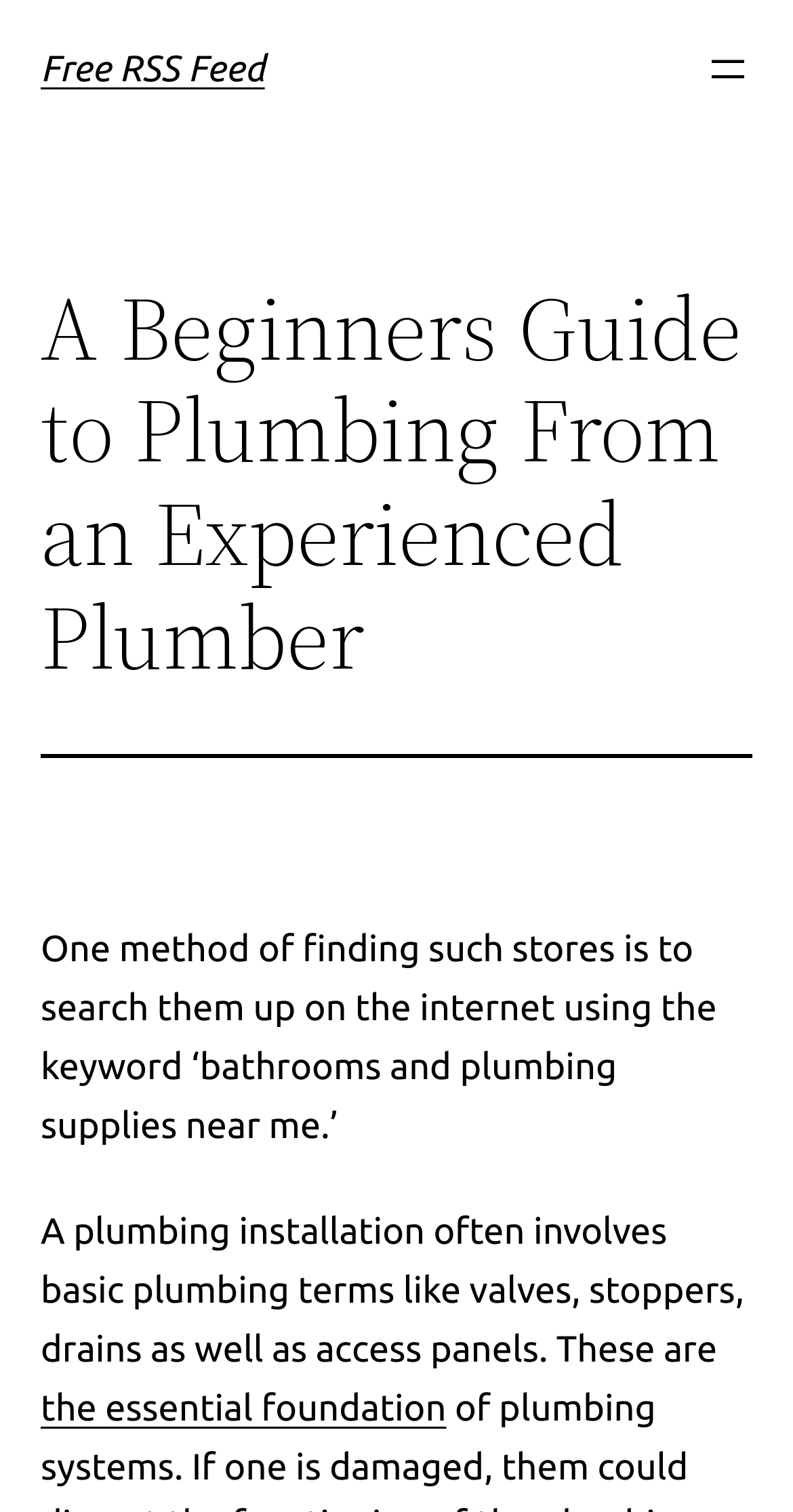Provide a thorough description of this webpage.

The webpage is a guide to plumbing, with a focus on beginners. At the top, there is a heading that reads "A Beginners Guide to Plumbing From an Experienced Plumber" and a link to a "Free RSS Feed" on the top left. On the top right, there is a button to "Open menu". 

Below the heading, there is a horizontal separator line. The main content of the webpage starts below this separator line. The first paragraph of text explains that one method of finding stores that sell plumbing supplies is to search online using the keyword "bathrooms and plumbing supplies near me". 

The second paragraph of text discusses the basics of plumbing installation, mentioning terms like valves, stoppers, drains, and access panels. This paragraph also contains a link to "the essential foundation", which is likely a related topic or resource. Overall, the webpage appears to be an informative guide to plumbing, with a clear and organized structure.